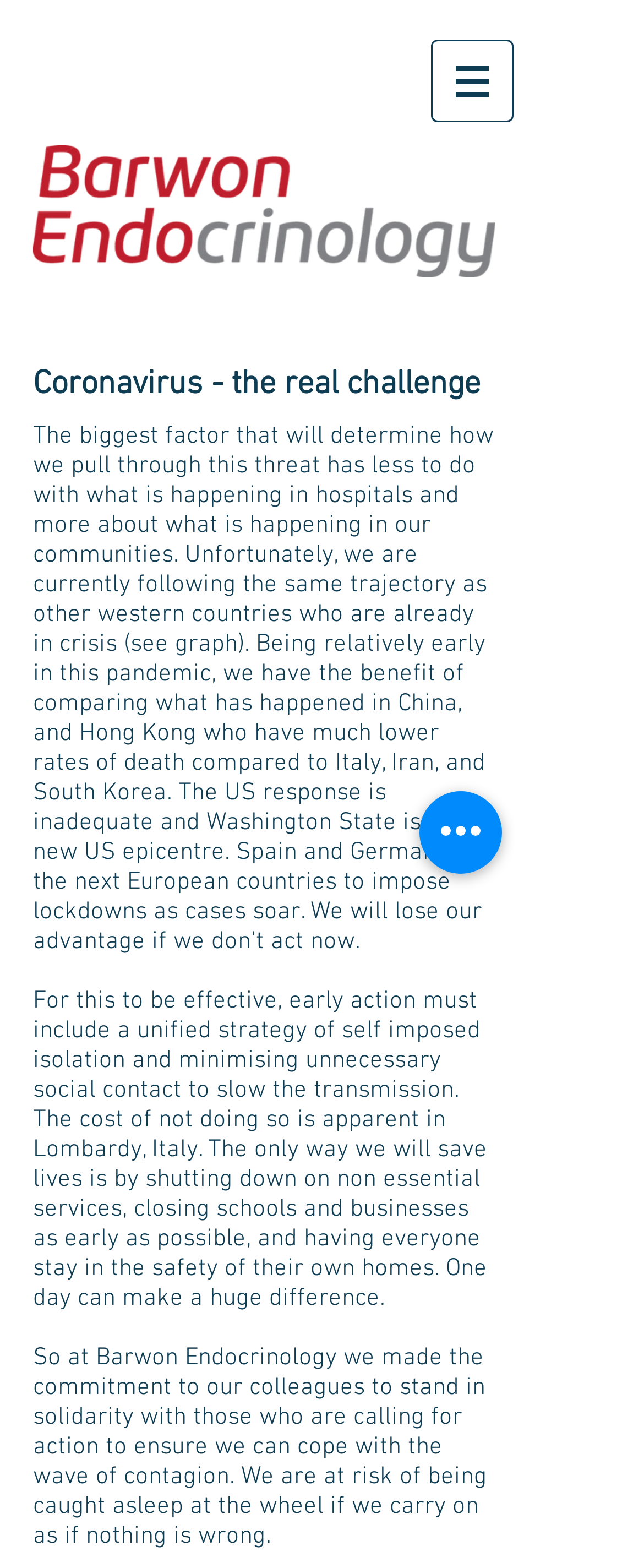What is the main topic discussed on this webpage?
Please provide a comprehensive answer to the question based on the webpage screenshot.

I determined this answer by analyzing the heading 'Coronavirus - the real challenge' and the surrounding text which discusses the importance of taking action against the virus.